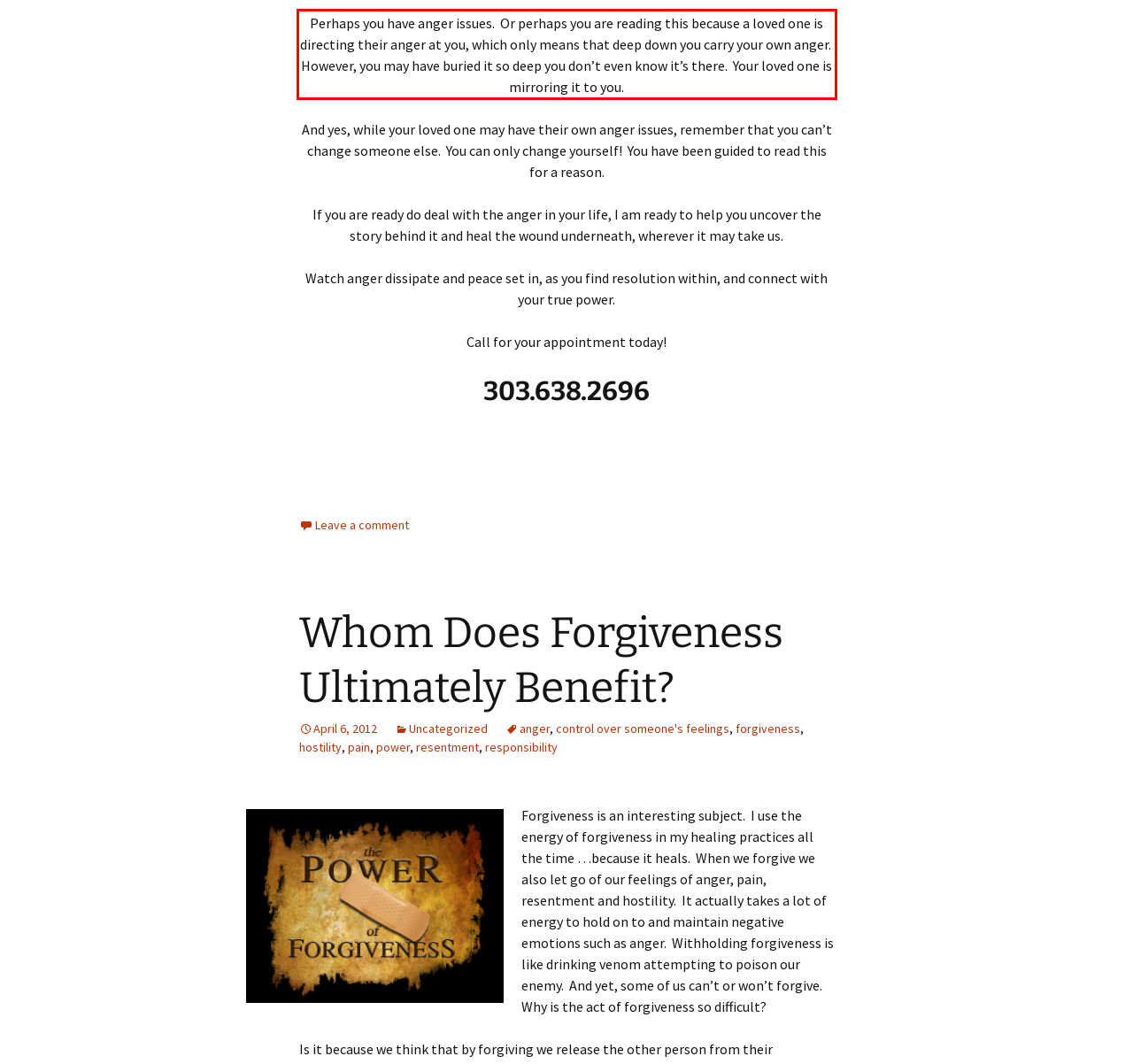Identify and extract the text within the red rectangle in the screenshot of the webpage.

Perhaps you have anger issues. Or perhaps you are reading this because a loved one is directing their anger at you, which only means that deep down you carry your own anger. However, you may have buried it so deep you don’t even know it’s there. Your loved one is mirroring it to you.